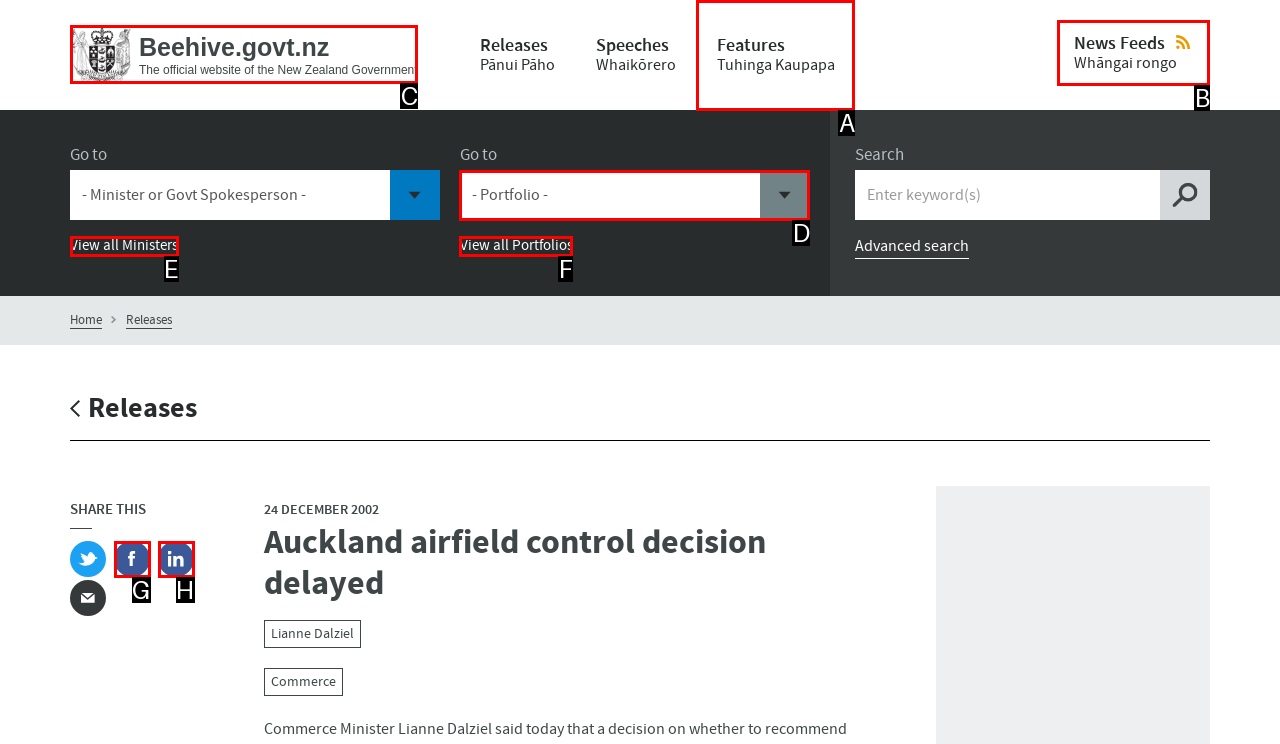Determine the HTML element that best matches this description: News FeedsWhāngai rongo from the given choices. Respond with the corresponding letter.

B